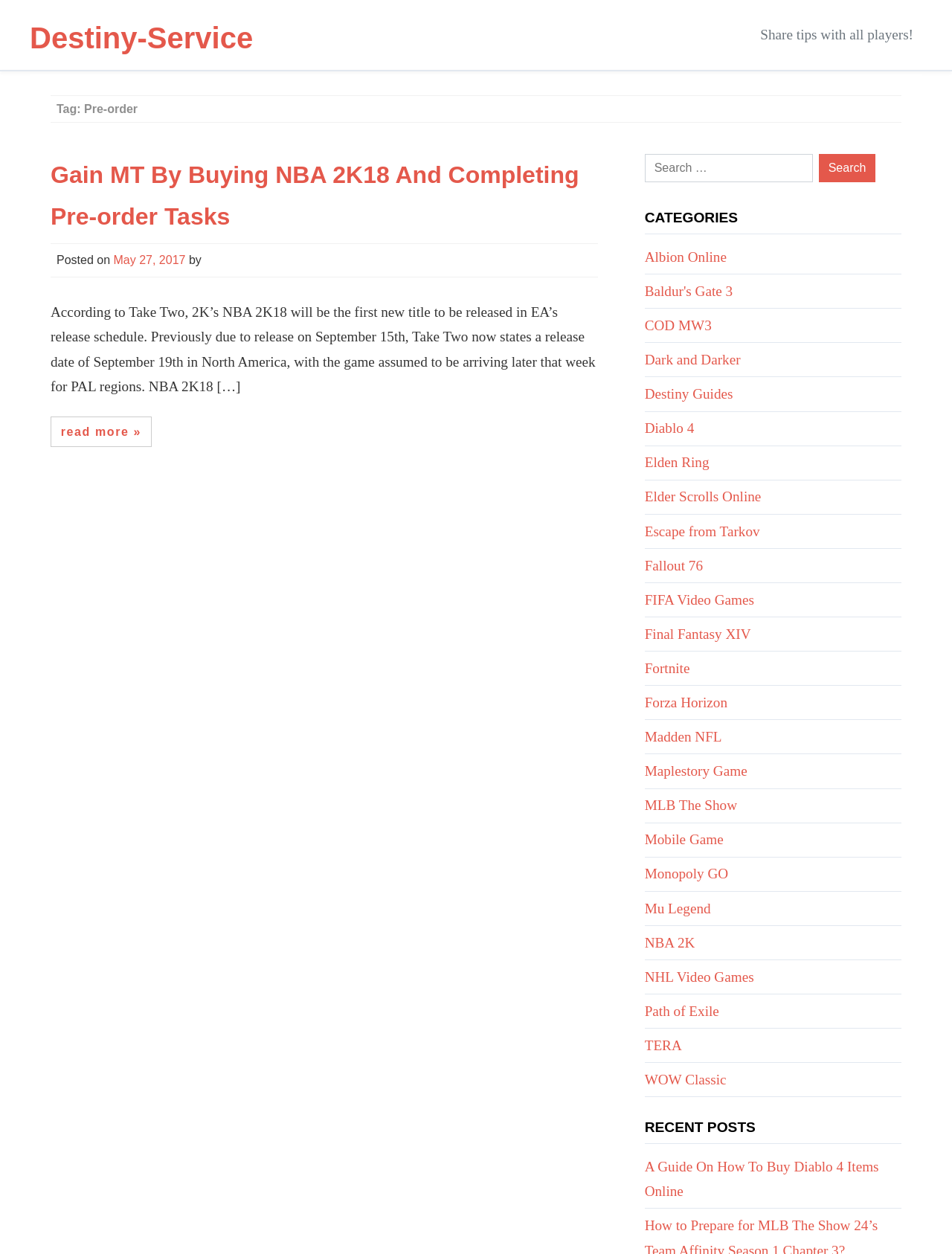What is the category of the first link?
Use the image to answer the question with a single word or phrase.

Albion Online